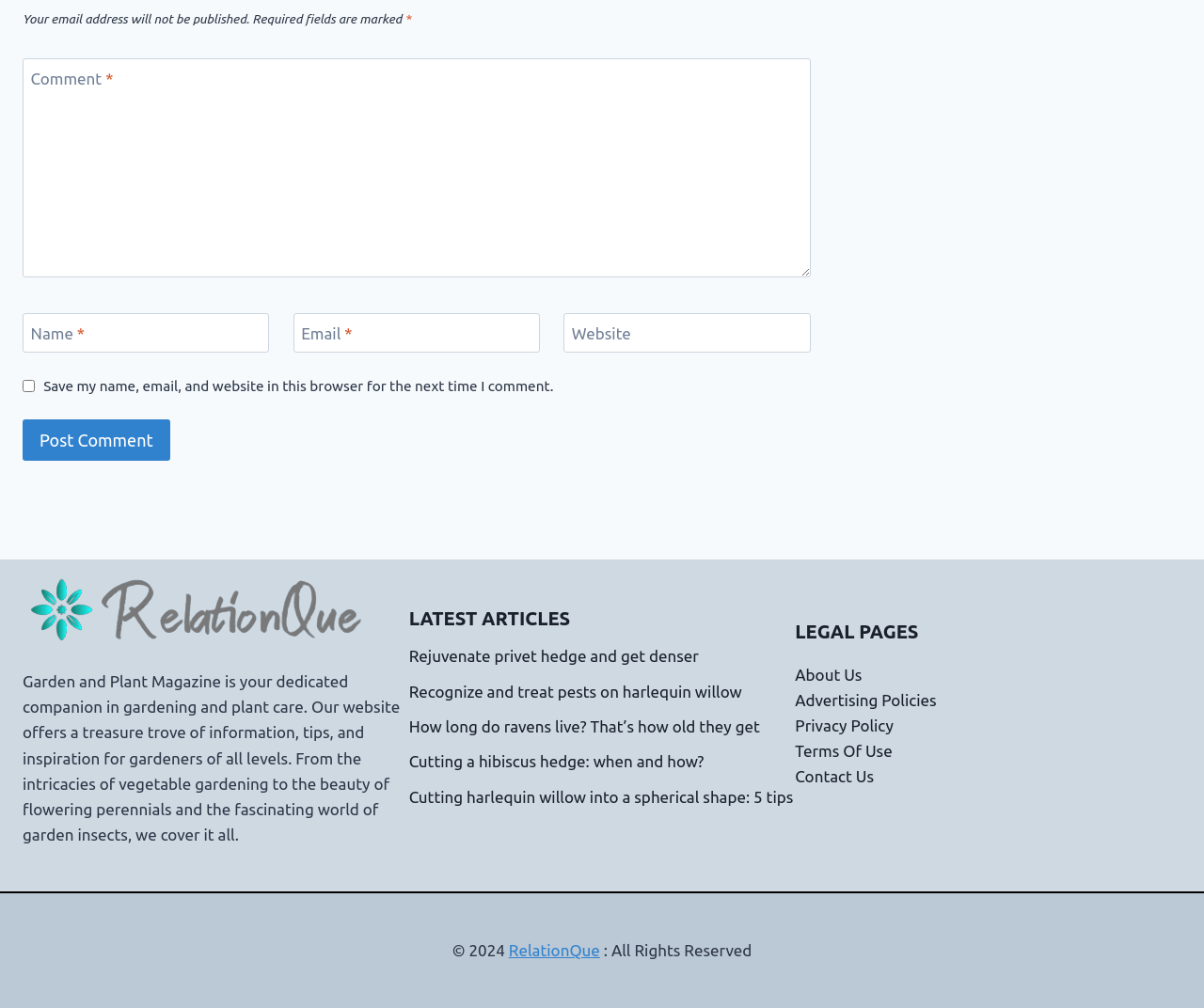What type of content does the website offer?
Respond to the question with a single word or phrase according to the image.

Gardening and plant care